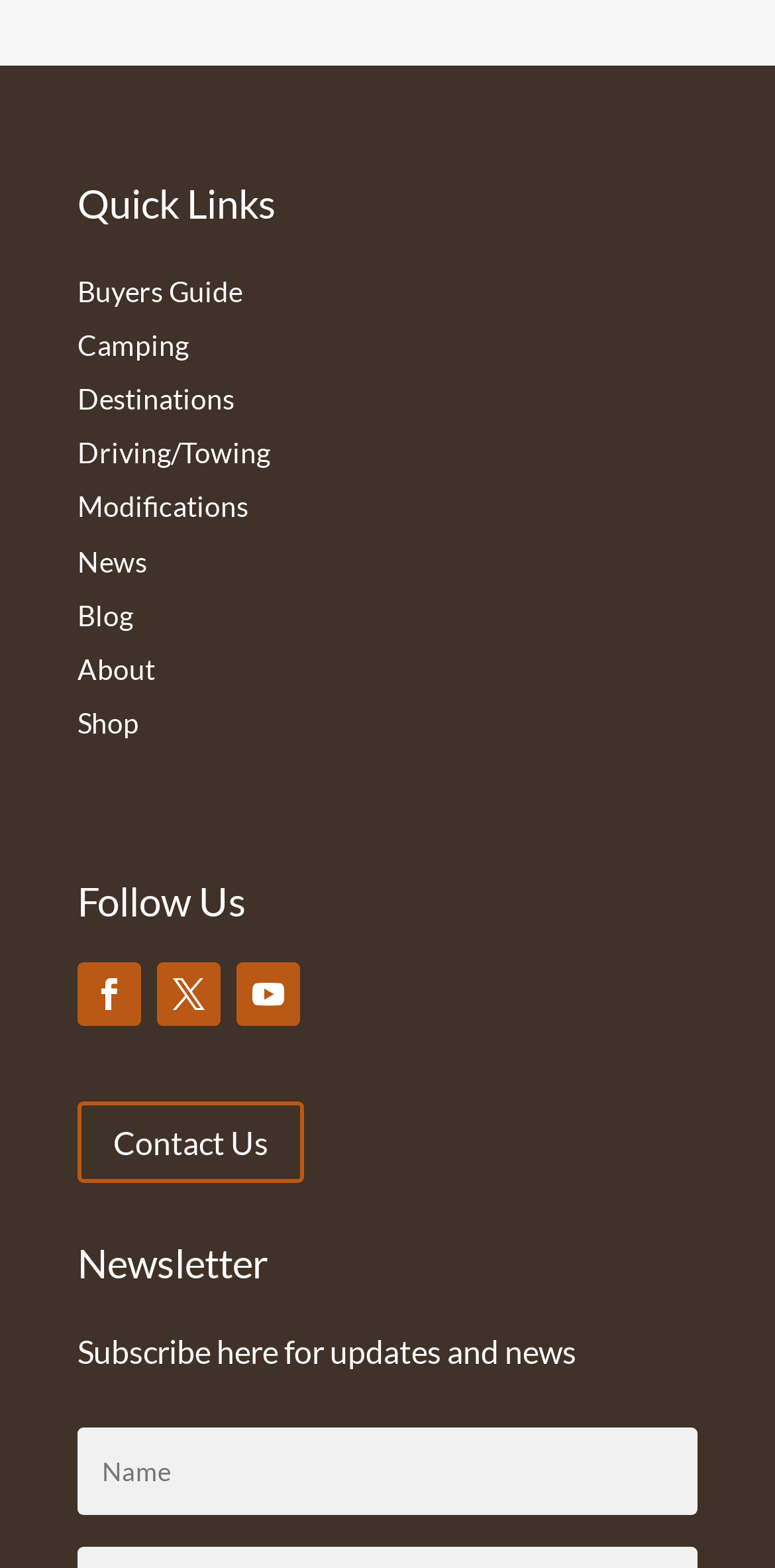Please identify the bounding box coordinates of the element's region that needs to be clicked to fulfill the following instruction: "Click on Camping". The bounding box coordinates should consist of four float numbers between 0 and 1, i.e., [left, top, right, bottom].

[0.1, 0.209, 0.244, 0.231]